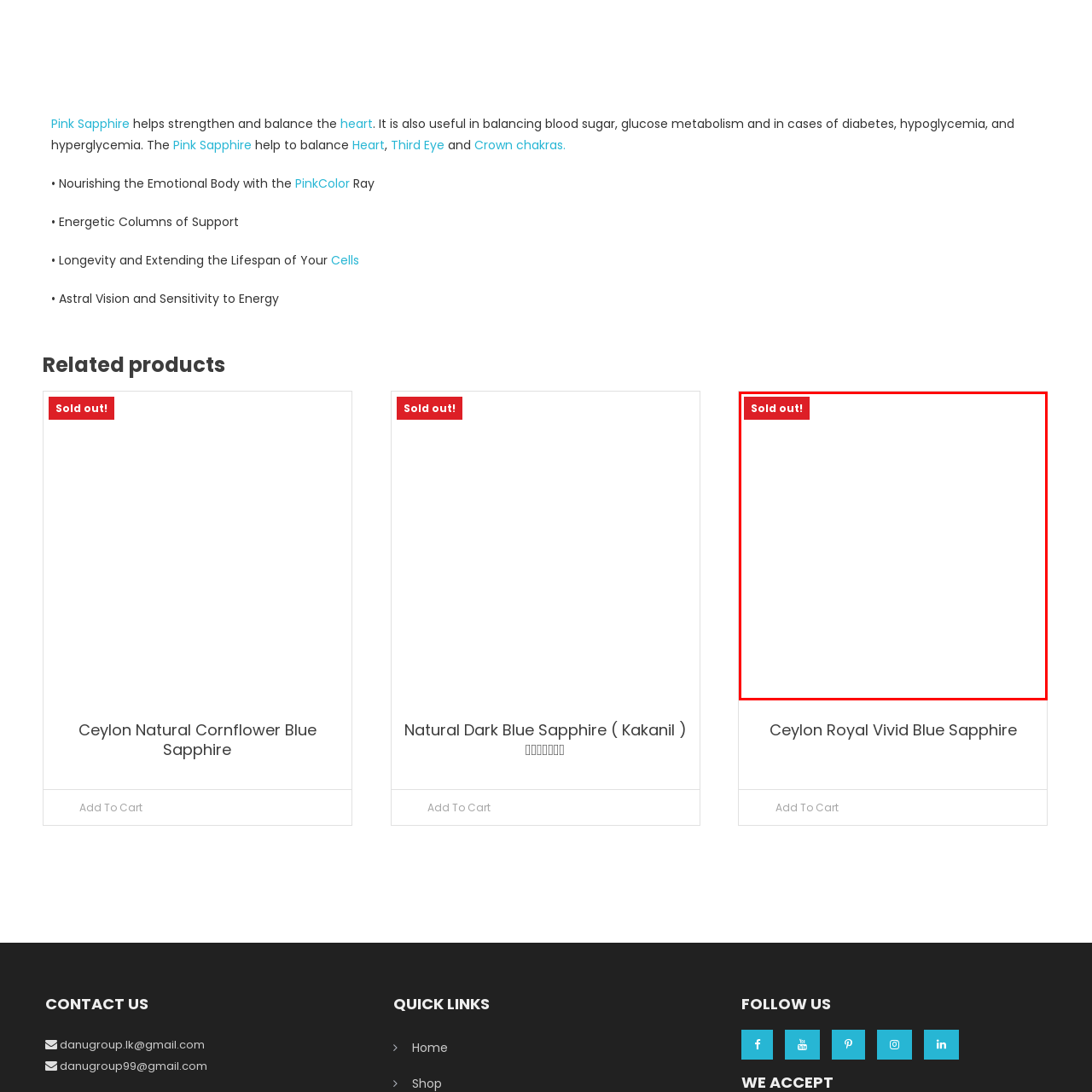What is the weight of the gemstone?
Direct your attention to the image marked by the red bounding box and answer the question with a single word or phrase.

3.10 carats